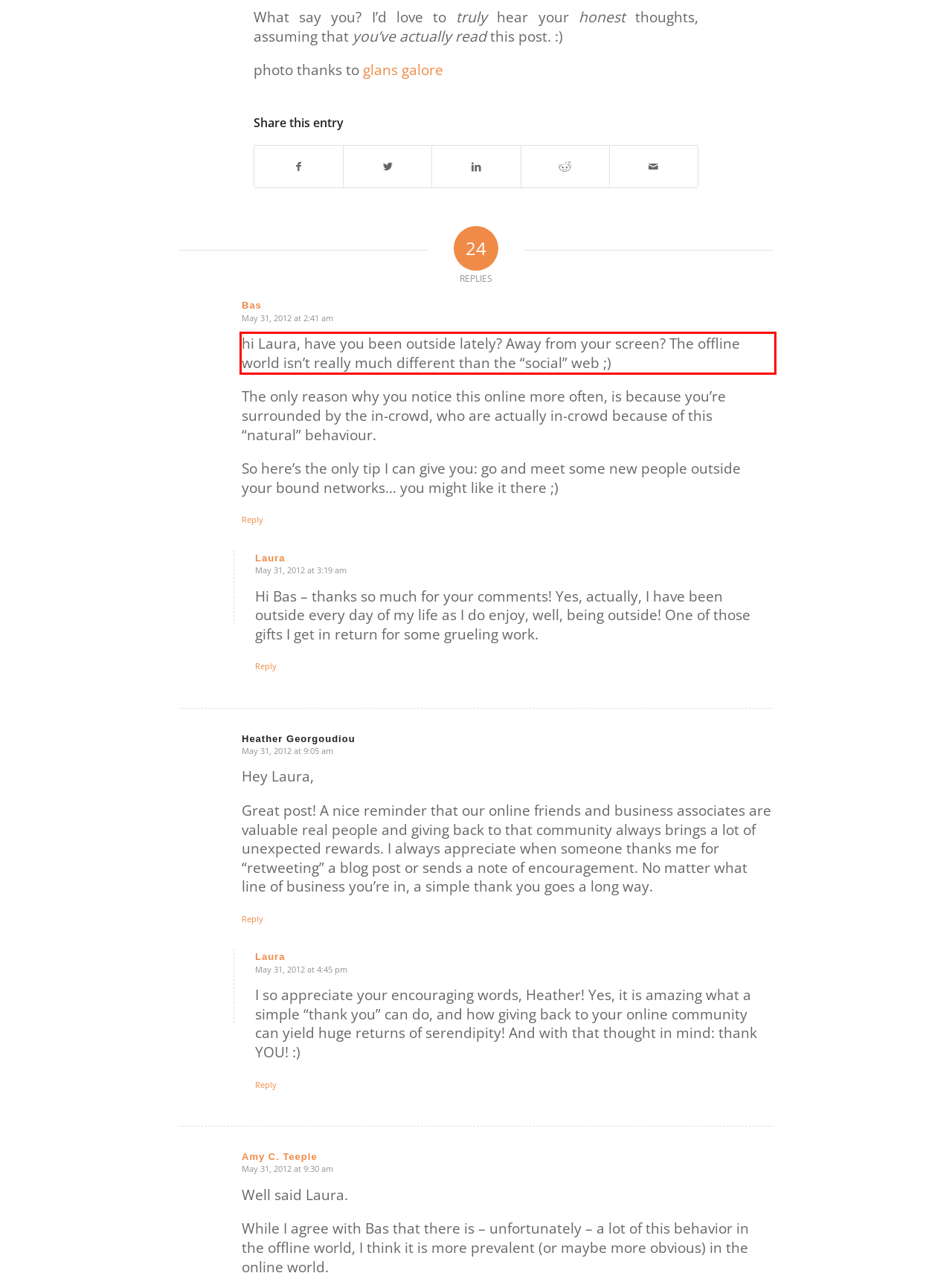You have a screenshot with a red rectangle around a UI element. Recognize and extract the text within this red bounding box using OCR.

hi Laura, have you been outside lately? Away from your screen? The offline world isn’t really much different than the “social” web ;)